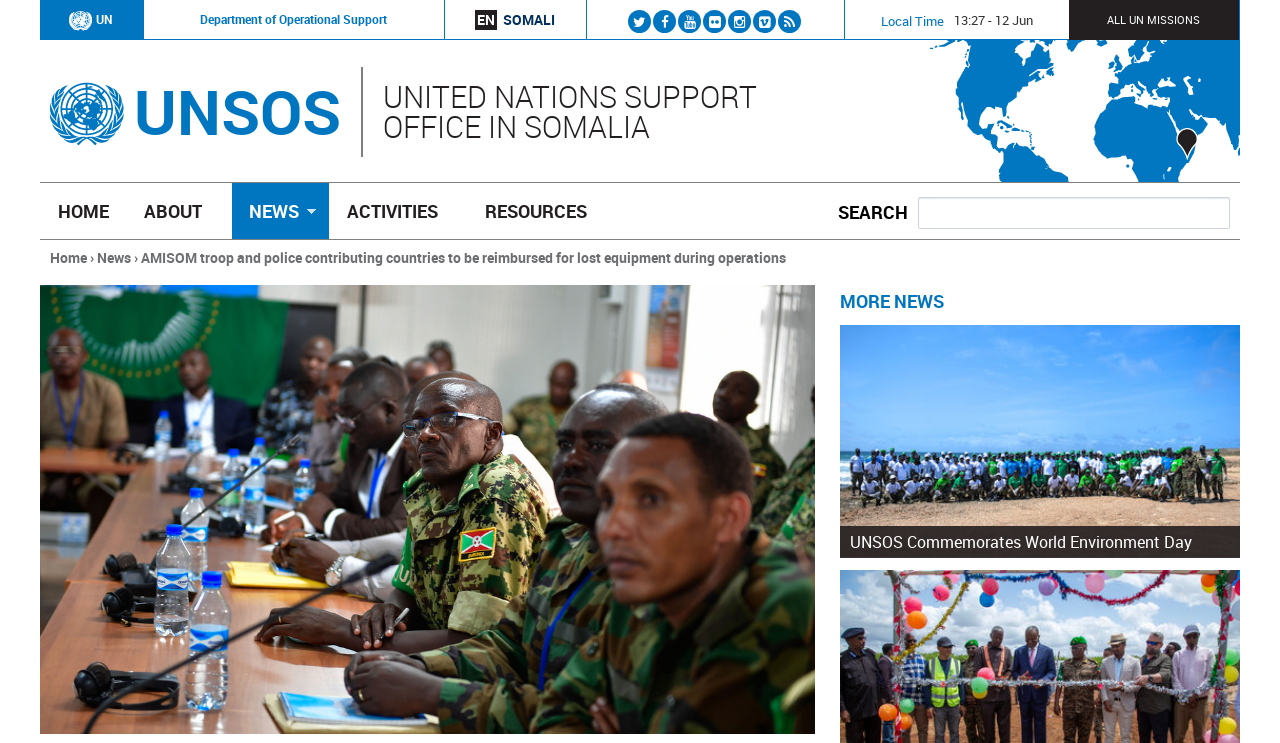Please provide a comprehensive response to the question based on the details in the image: What is the organization's name?

I found the organization's name by looking at the top-left corner of the webpage, where it says 'UNITED NATIONS SUPPORT OFFICE IN SOMALIA' in a static text element.